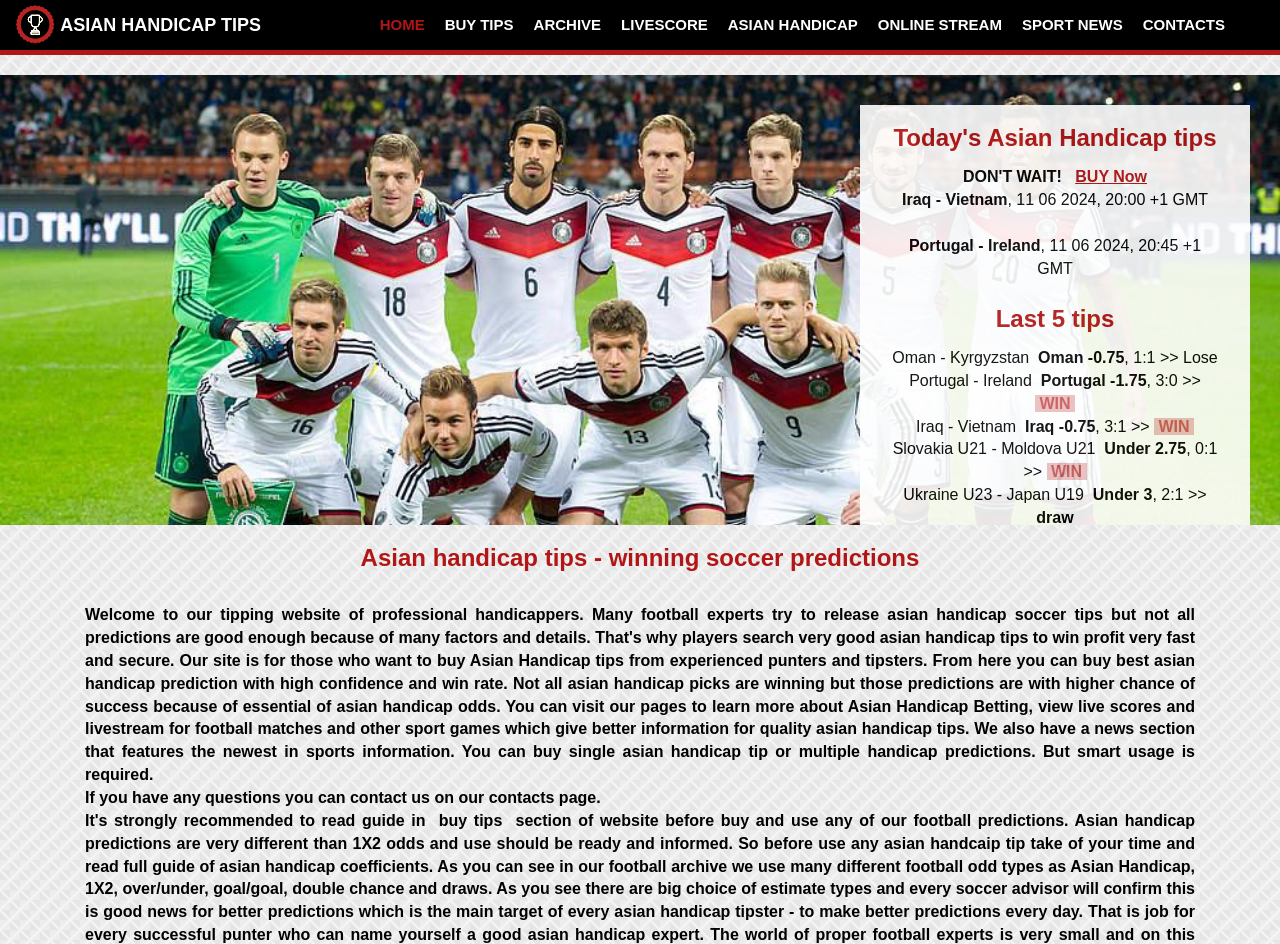What can users buy on the website?
Using the image provided, answer with just one word or phrase.

Asian Handicap tips